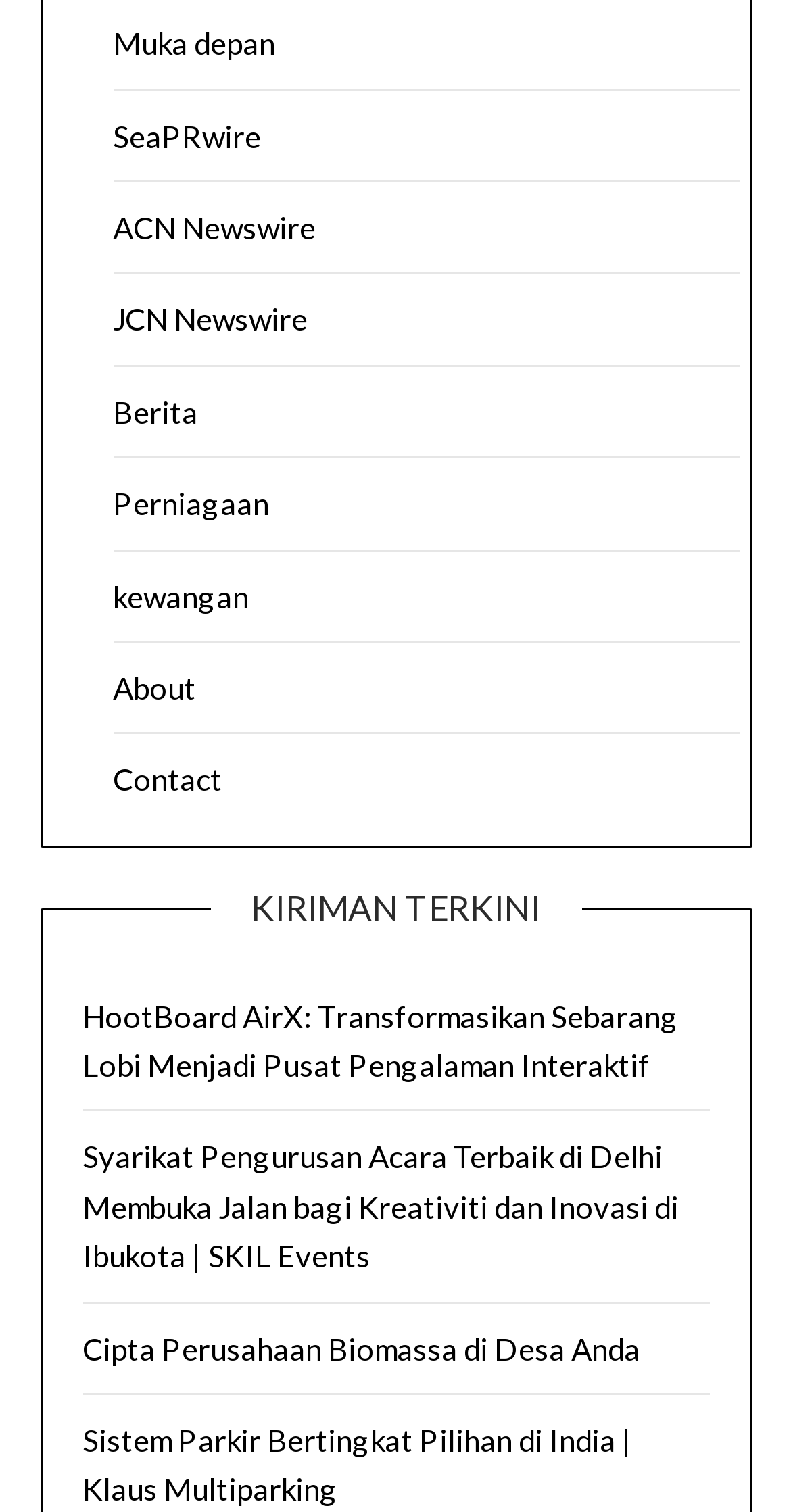Using the element description provided, determine the bounding box coordinates in the format (top-left x, top-left y, bottom-right x, bottom-right y). Ensure that all values are floating point numbers between 0 and 1. Element description: Muka depan

[0.142, 0.016, 0.347, 0.041]